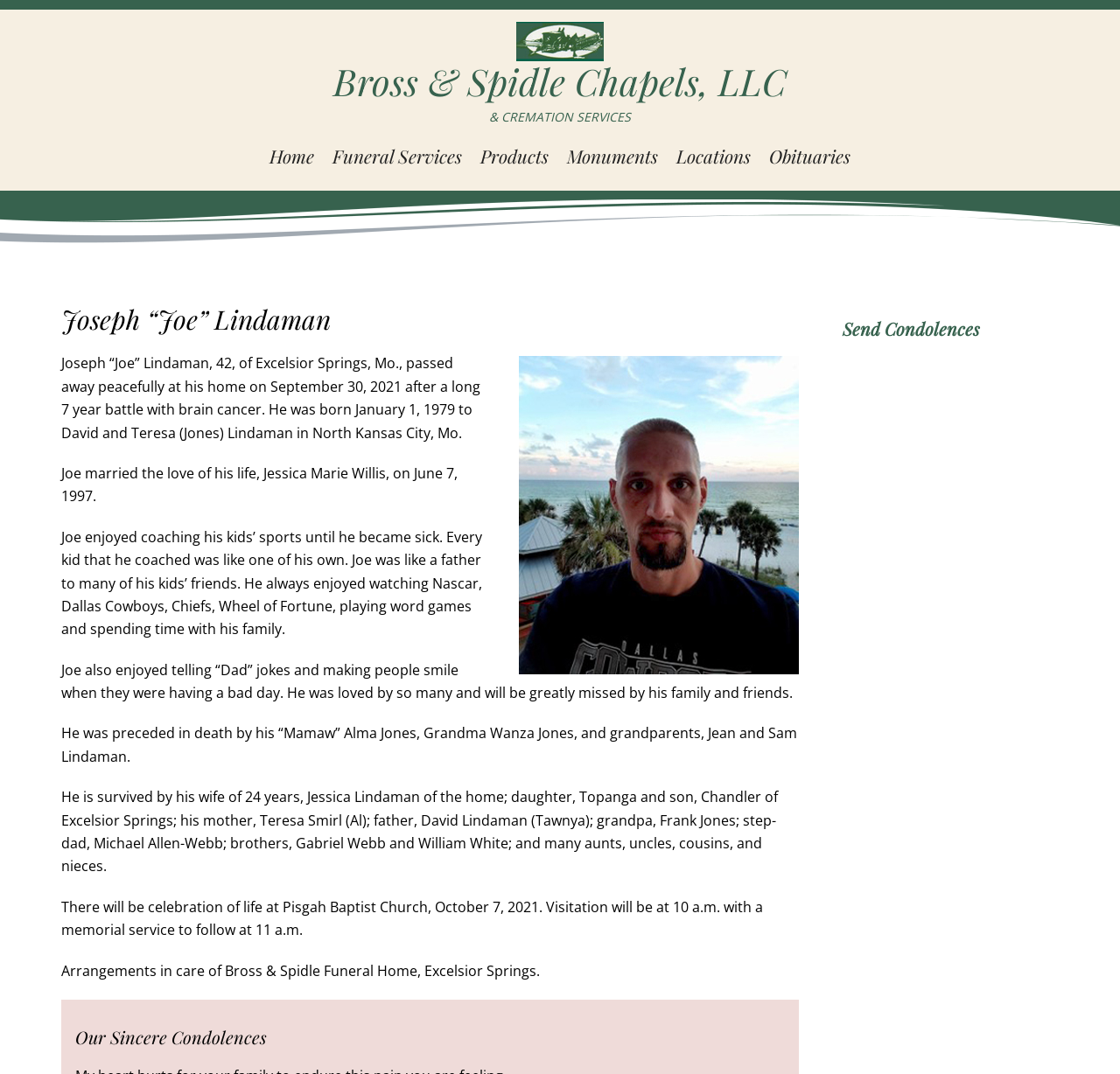Locate the bounding box coordinates of the clickable region necessary to complete the following instruction: "Read about Joseph “Joe” Lindaman". Provide the coordinates in the format of four float numbers between 0 and 1, i.e., [left, top, right, bottom].

[0.055, 0.285, 0.713, 0.311]